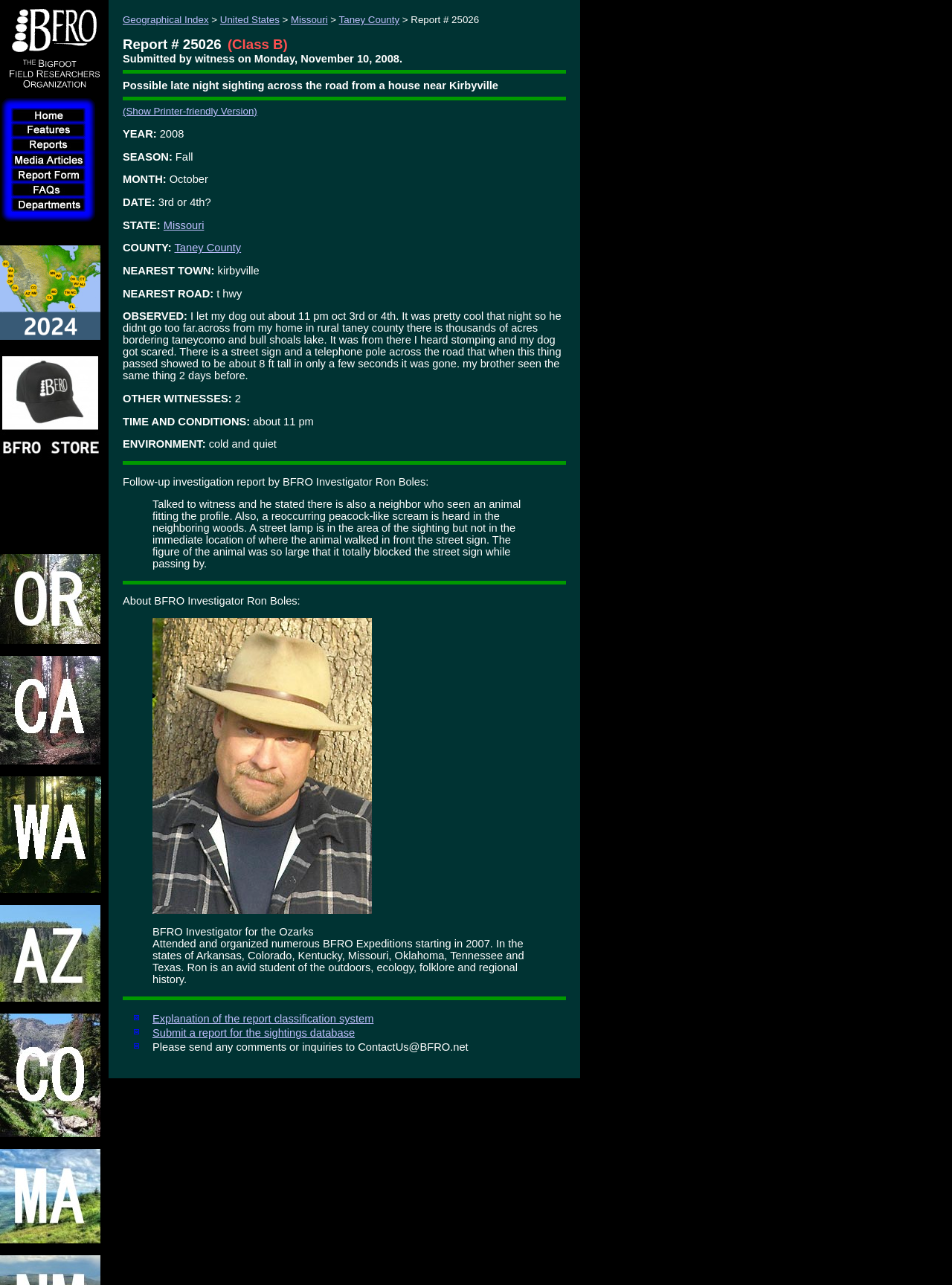Please identify the bounding box coordinates of the element's region that I should click in order to complete the following instruction: "View Report # 25026". The bounding box coordinates consist of four float numbers between 0 and 1, i.e., [left, top, right, bottom].

[0.118, 0.003, 0.605, 0.836]